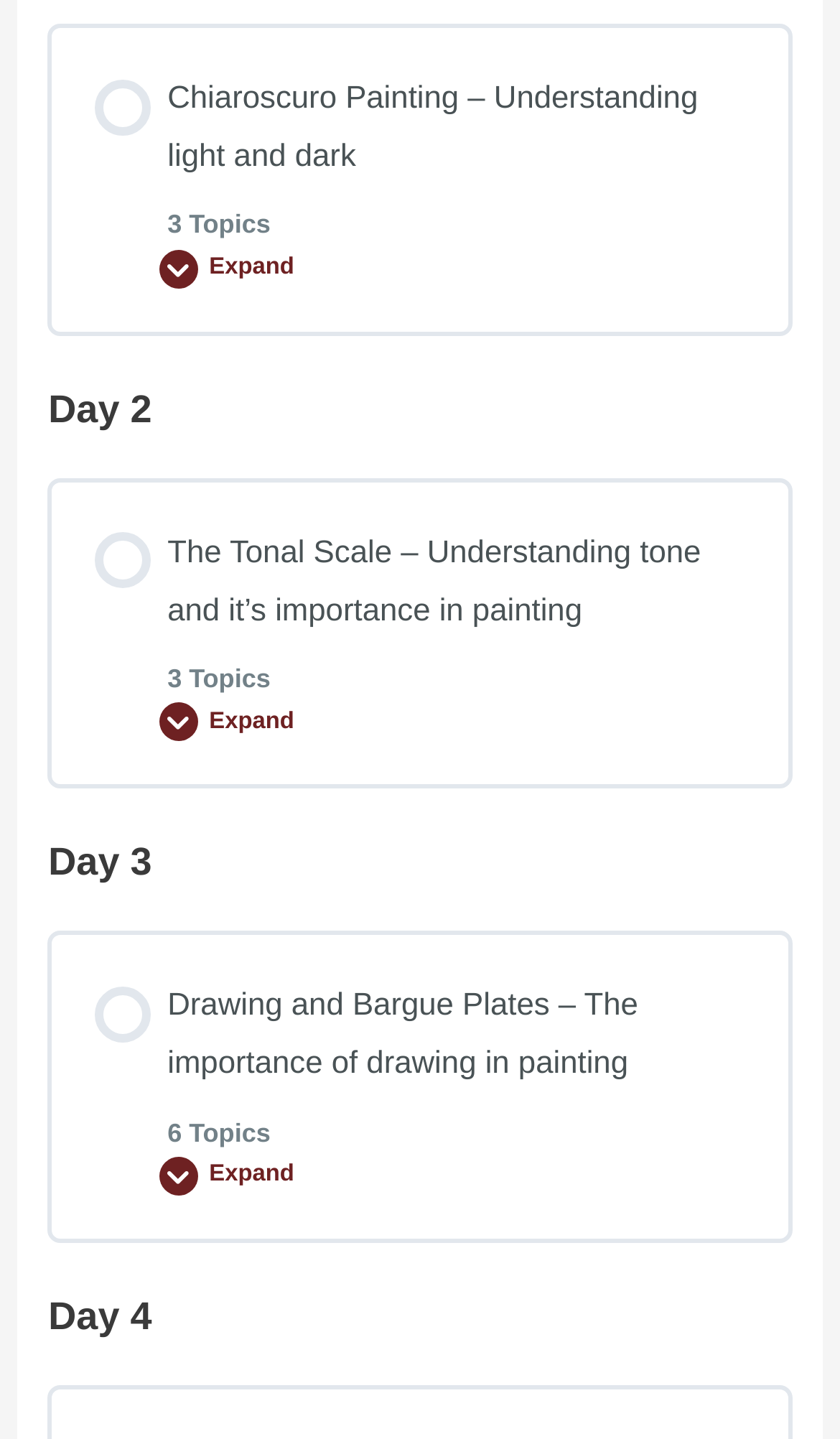Locate the bounding box coordinates of the segment that needs to be clicked to meet this instruction: "Expand 'Lesson Content'".

[0.249, 0.177, 0.35, 0.195]